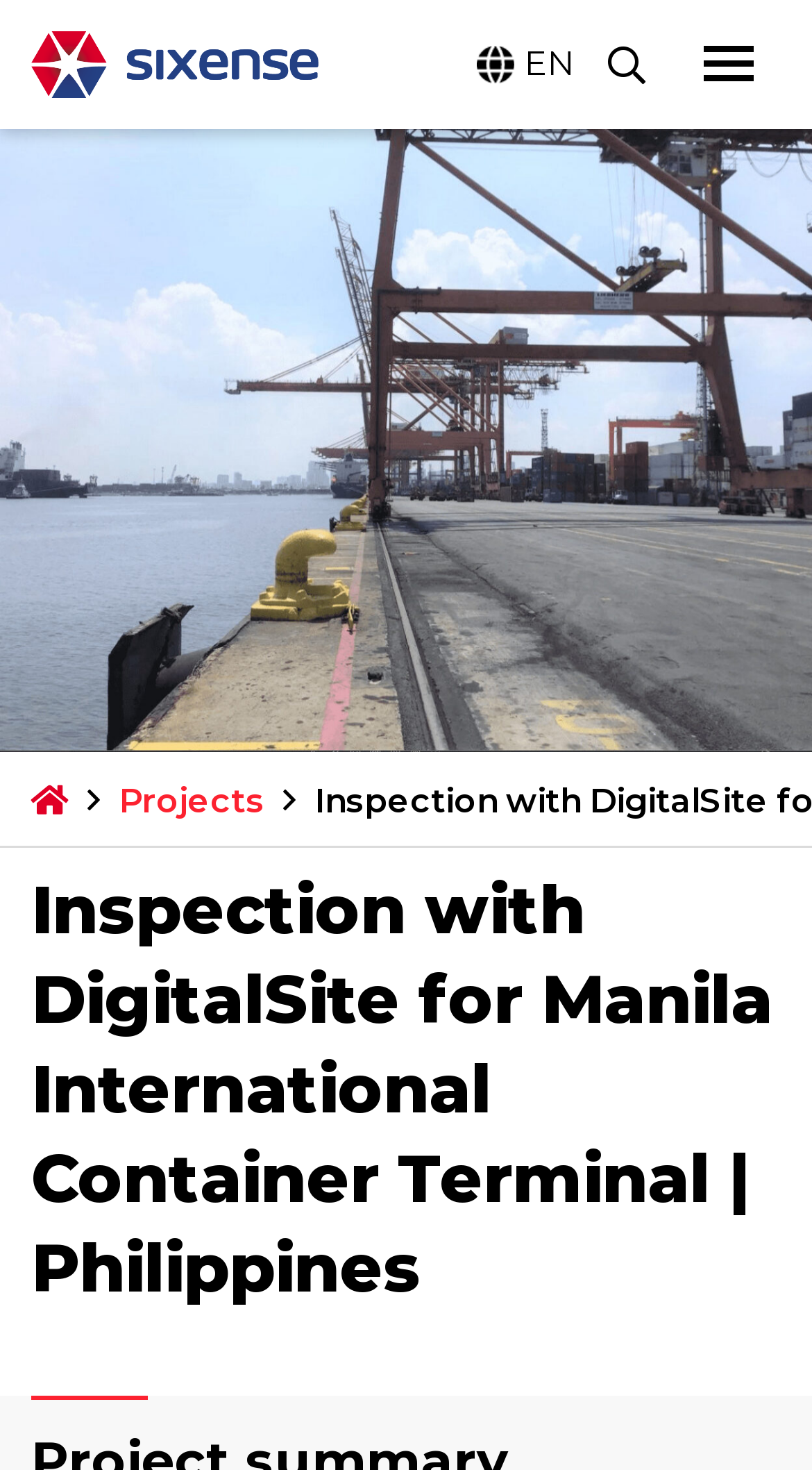Respond with a single word or short phrase to the following question: 
What is the toggle button for?

main menu